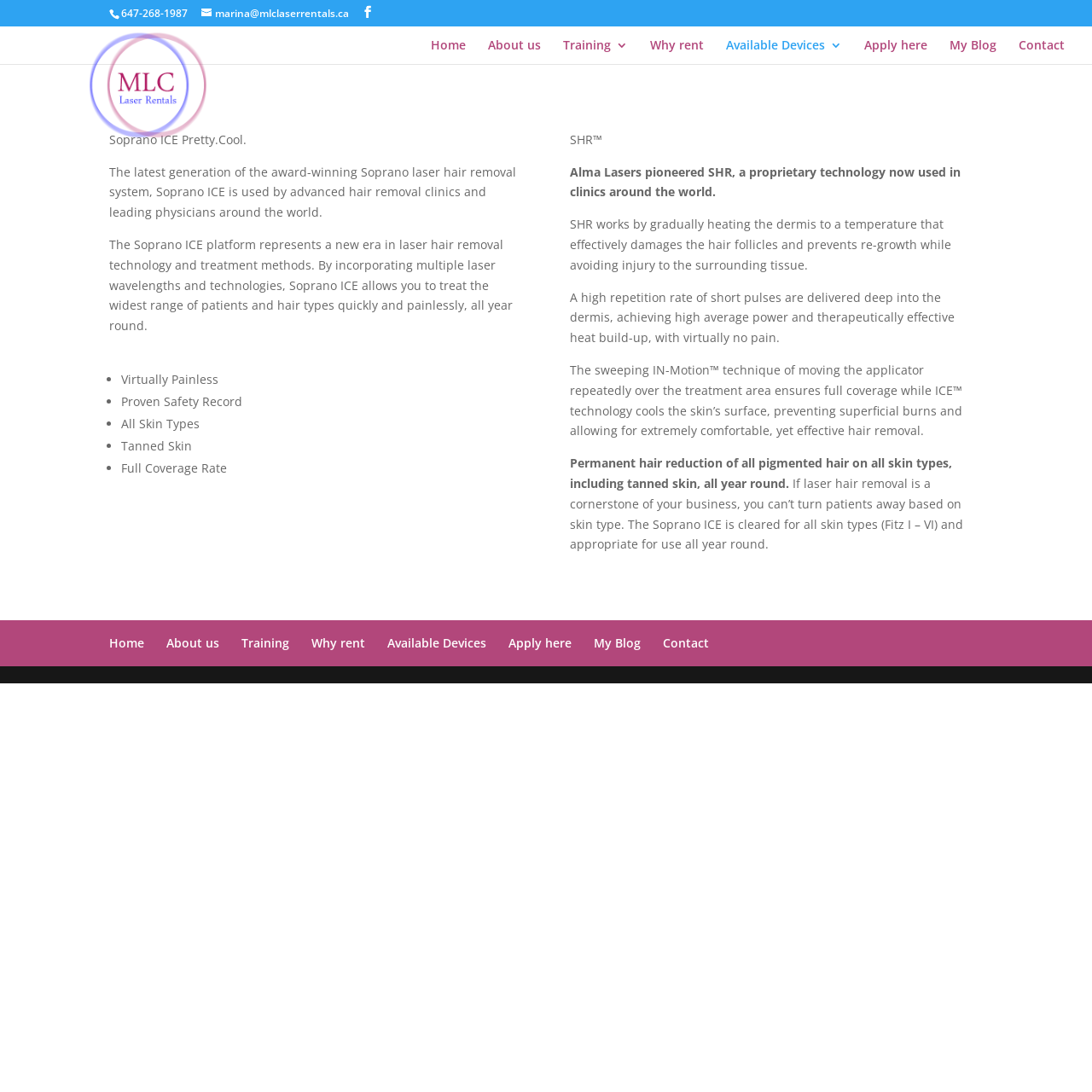Answer the question below with a single word or a brief phrase: 
What is the phone number on the webpage?

647-268-1987